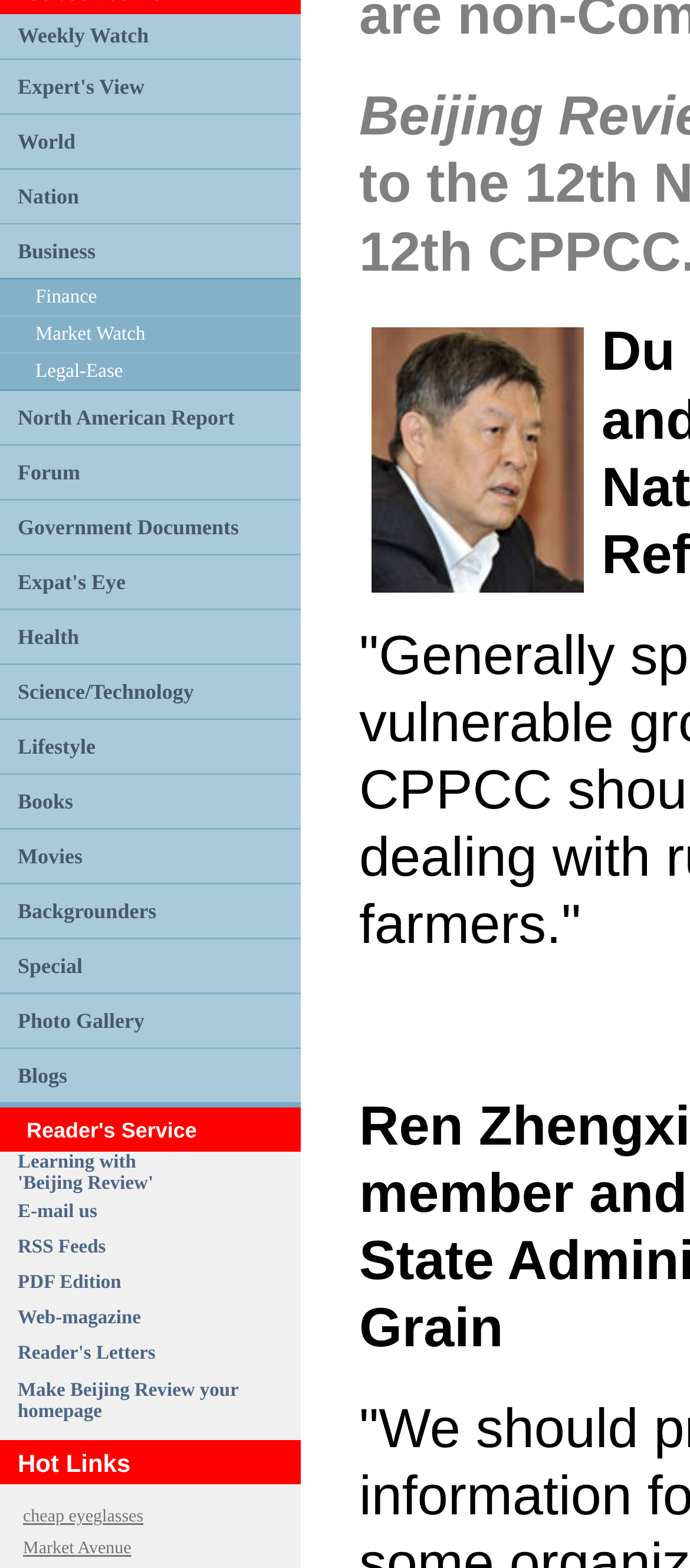Answer the following query concisely with a single word or phrase:
How many categories are listed on this webpage?

24